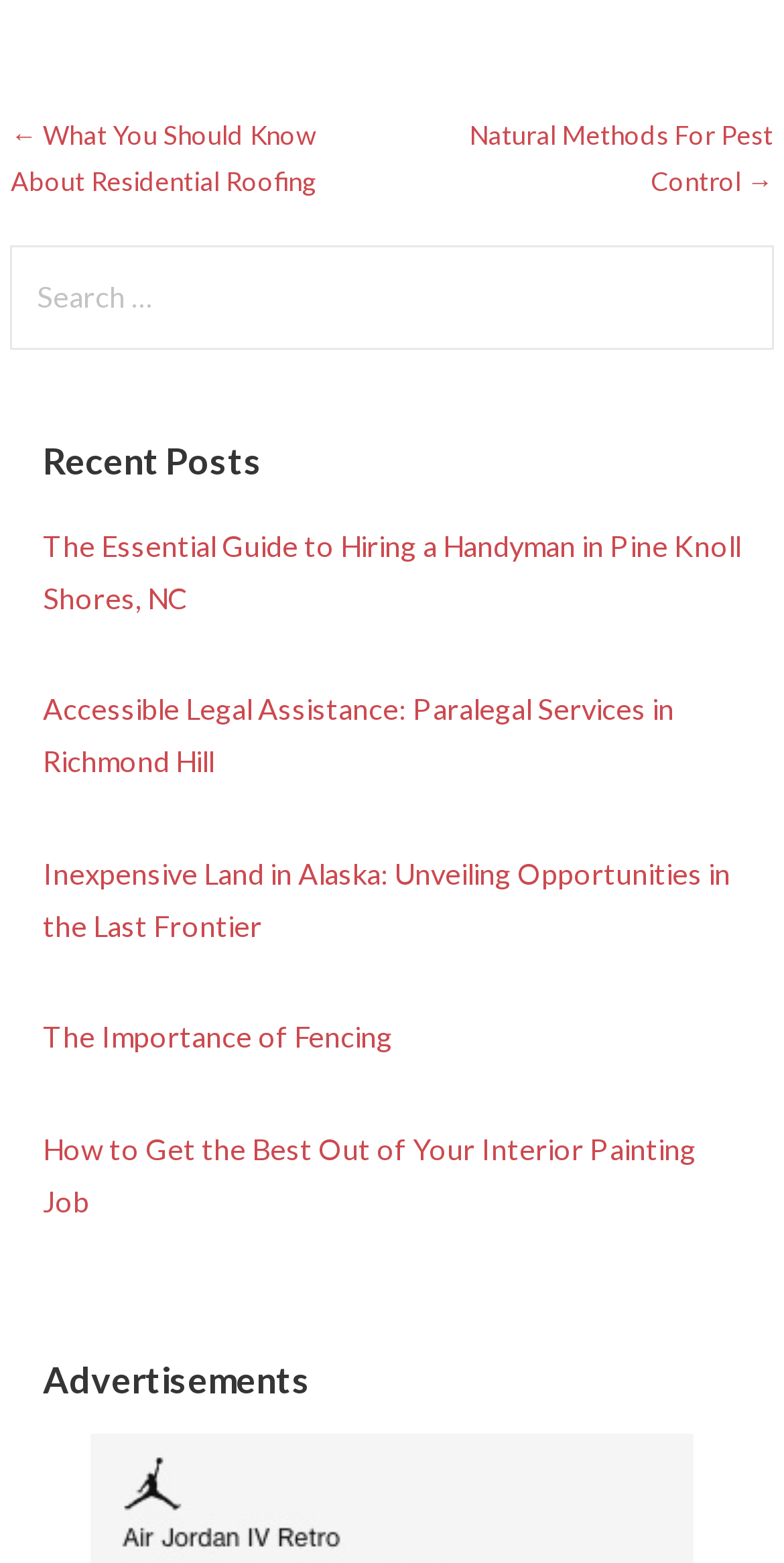Please predict the bounding box coordinates of the element's region where a click is necessary to complete the following instruction: "Read about Mastering Aerial Photography with the Skyhawk Foldable Video GPS Drone". The coordinates should be represented by four float numbers between 0 and 1, i.e., [left, top, right, bottom].

None